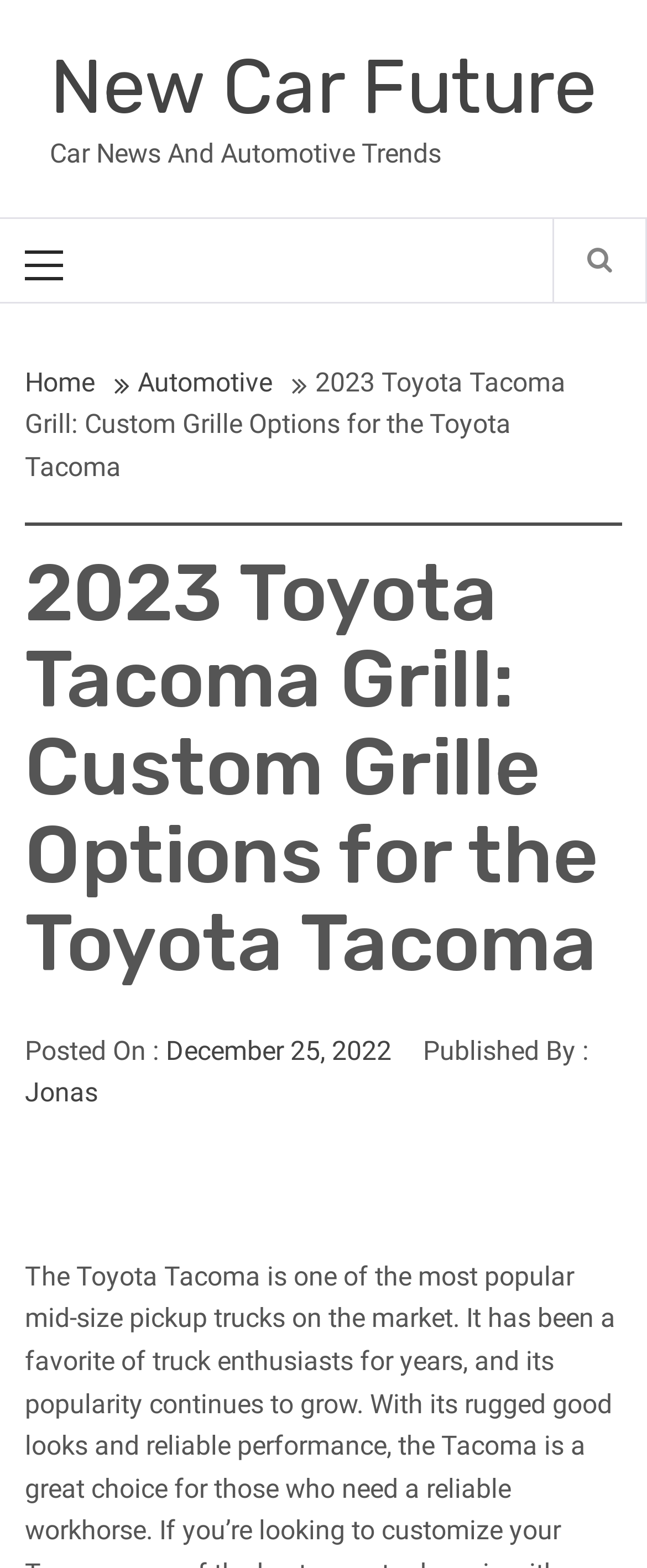Please analyze the image and give a detailed answer to the question:
What is the name of the car model?

I determined the answer by looking at the heading element '2023 Toyota Tacoma Grill: Custom Grille Options for the Toyota Tacoma' which indicates that the webpage is about the Toyota Tacoma car model.